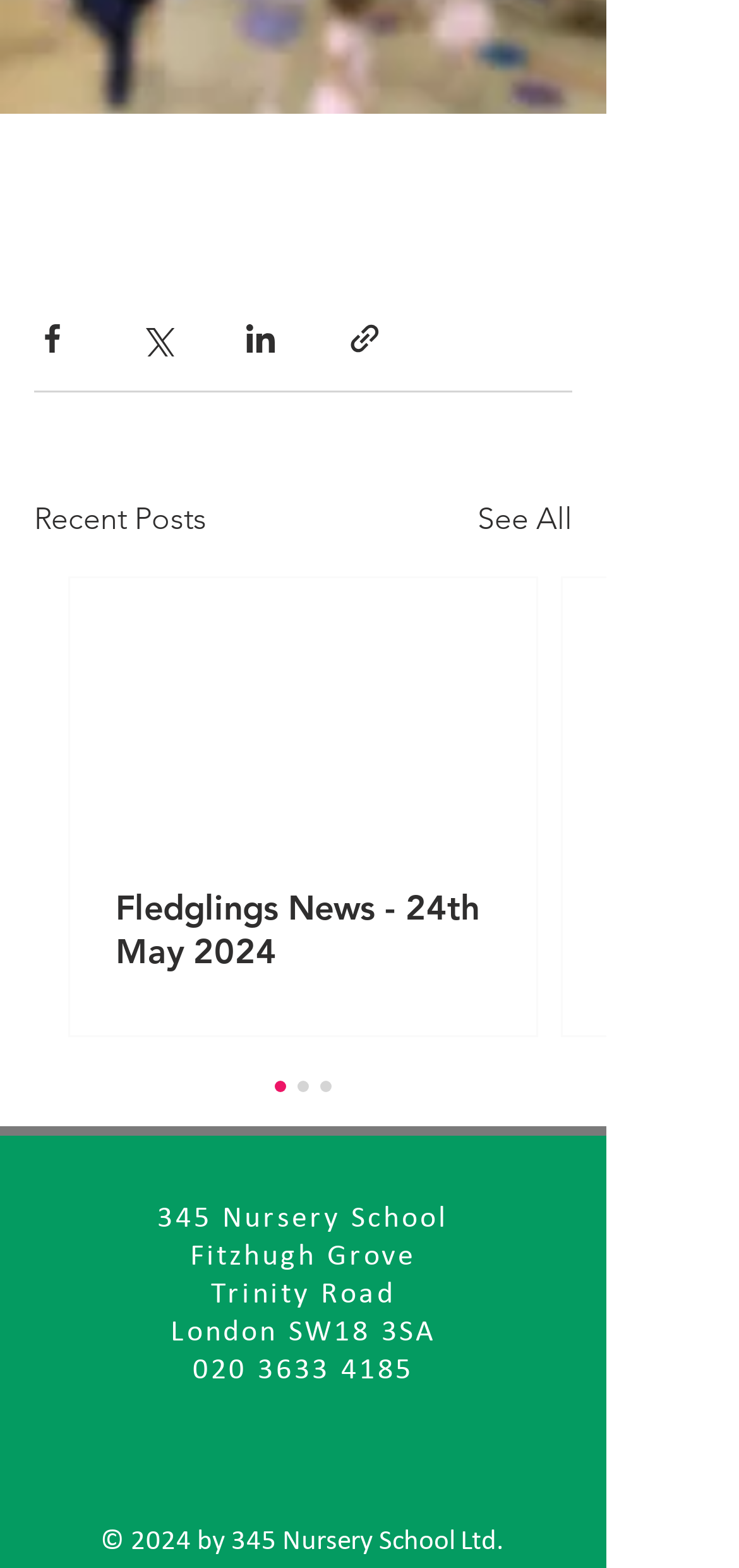What is the purpose of the buttons at the top?
Please provide a single word or phrase as your answer based on the screenshot.

Share via social media